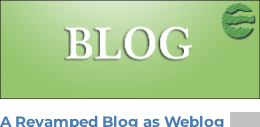Explain all the elements you observe in the image.

The image features a header graphic for a blog, prominently displaying the word "BLOG" in an elegant white font against a vibrant green background. Below the header, there's a caption that reads "A Revamped Blog as Weblog gets New Makeover," highlighting the theme of transformation and enhancement. This blog entry appears to convey an updated and refreshed approach to content delivery, suggesting a focus on innovation and modern design. The inclusion of a circular emblem in the top right corner adds a decorative touch, enhancing the visual appeal and branding of the blog.